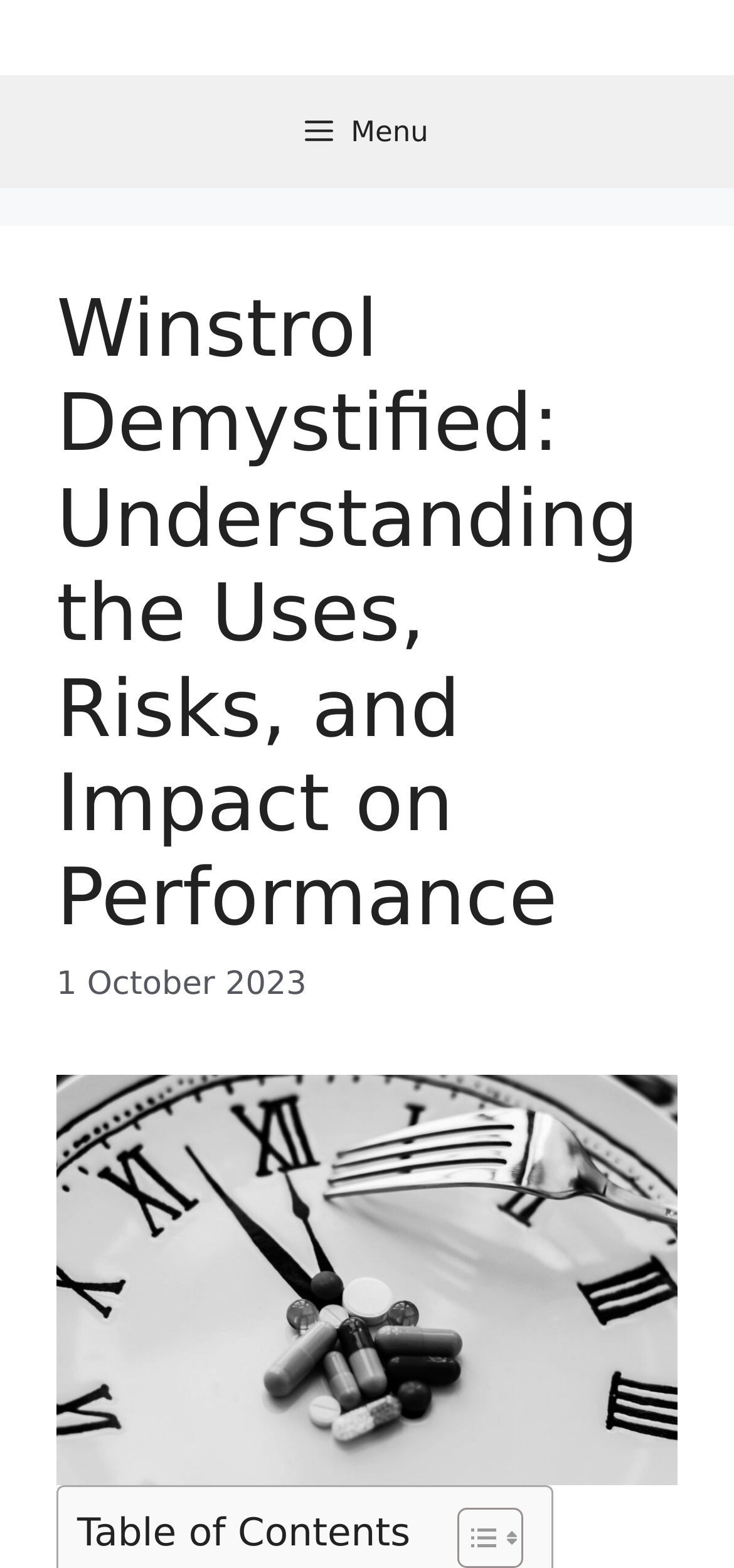What is the date of the article?
Examine the image and provide an in-depth answer to the question.

I found the date of the article by looking at the time element in the header section, which contains the static text '1 October 2023'.